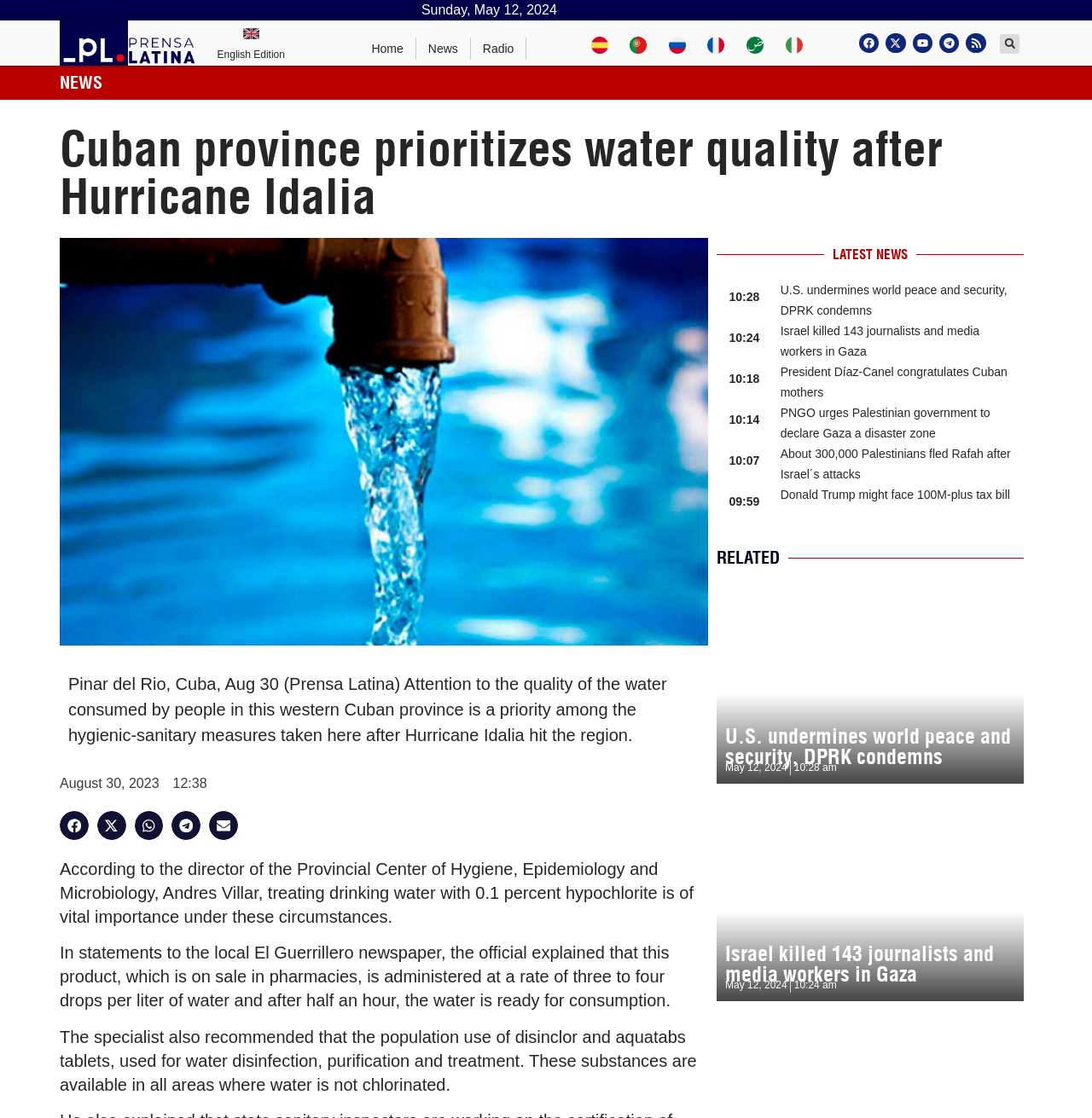Determine the coordinates of the bounding box for the clickable area needed to execute this instruction: "Search for something".

[0.912, 0.029, 0.938, 0.048]